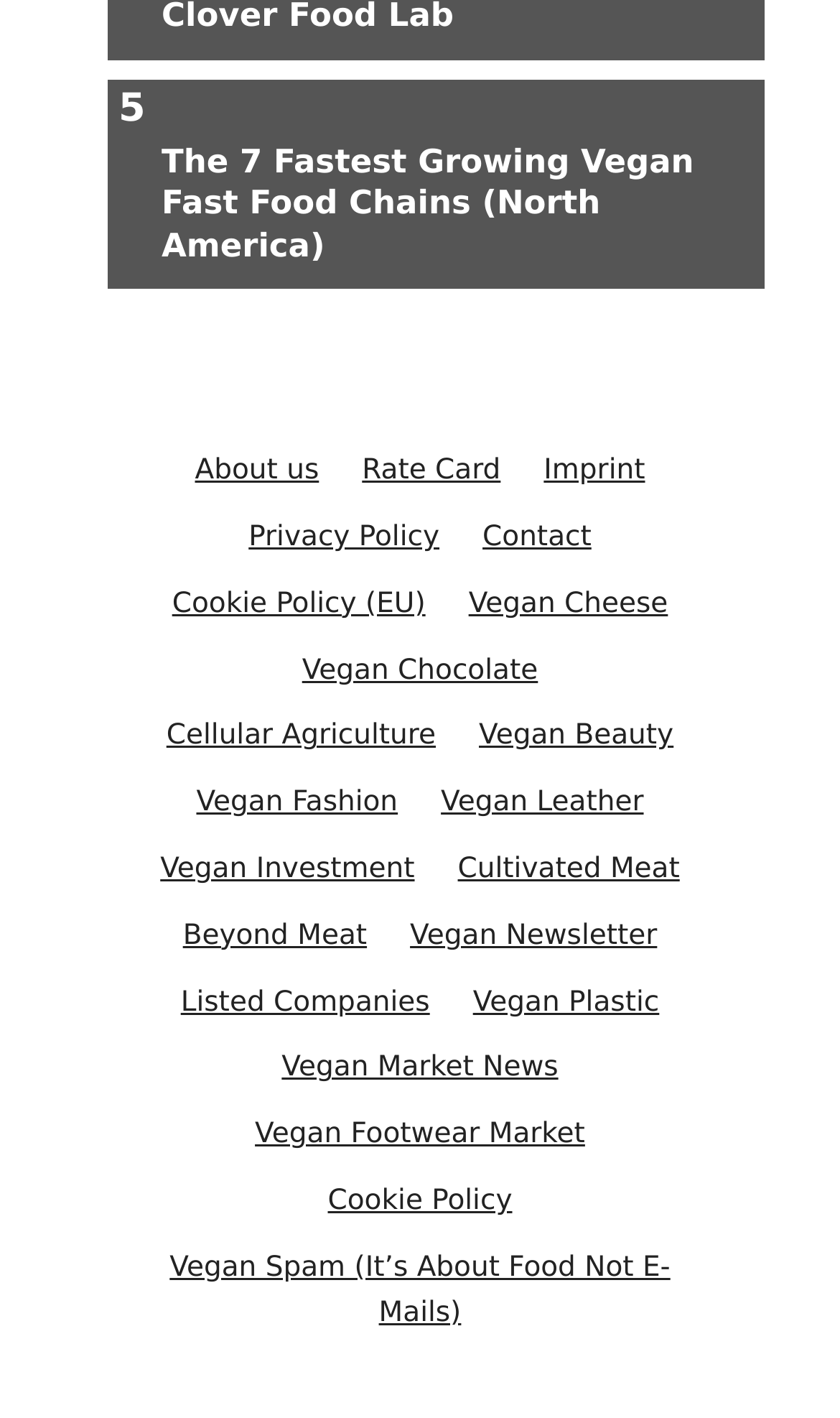Is there a link about 'About us' on the webpage?
Please give a detailed and elaborate answer to the question based on the image.

The complementary section has a link with the text 'About us', which indicates that the webpage has a section about the website or company's information.